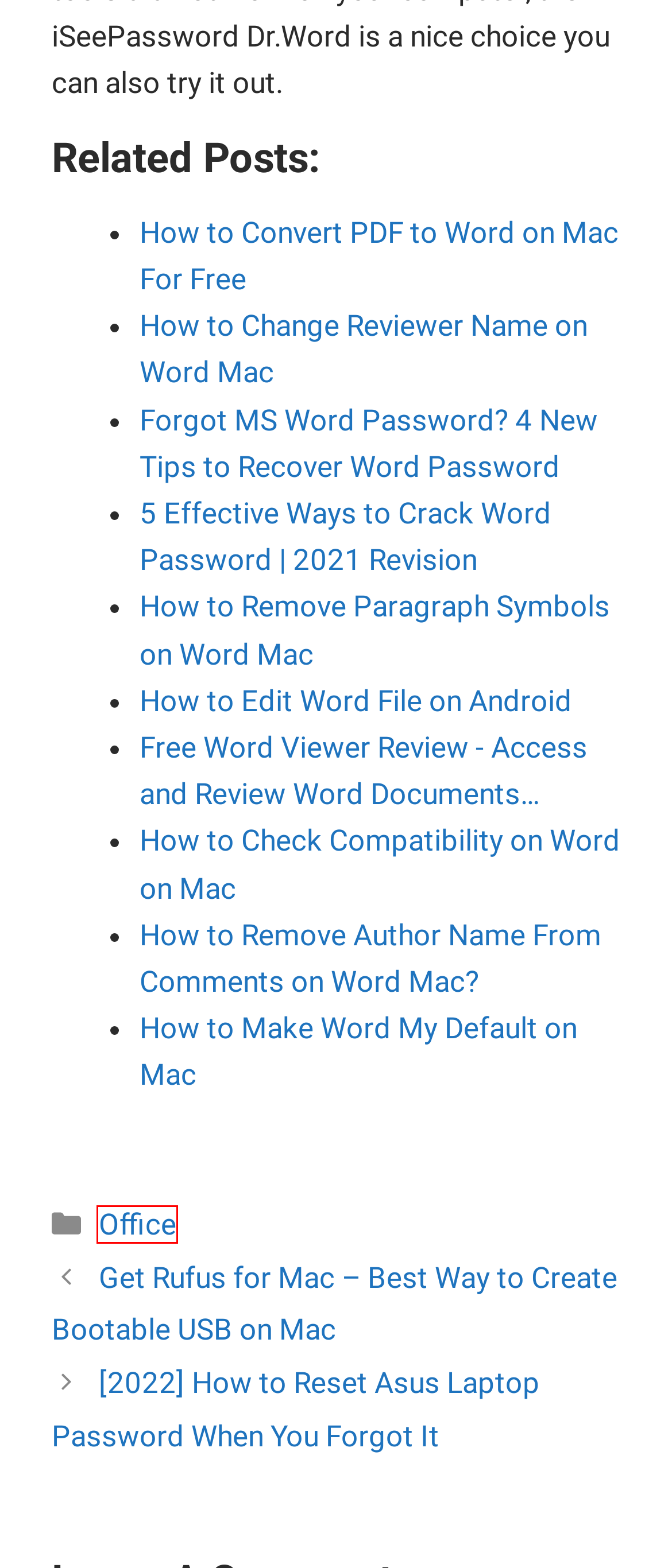Analyze the screenshot of a webpage featuring a red rectangle around an element. Pick the description that best fits the new webpage after interacting with the element inside the red bounding box. Here are the candidates:
A. How To Remove Paragraph Symbols On Word Mac
B. How To Edit Word File On Android
C. How To Make Word My Default On Mac
D. Get Rufus For Mac - Best Way To Create Bootable USB On Mac
E. Free Word Viewer Review - Access And Review Word Documents For Free
F. How To Change Reviewer Name On Word Mac
G. How To Convert PDF To Word On Mac For Free
H. We Keeps Sharing The Latest Office Tips And Tricks

H